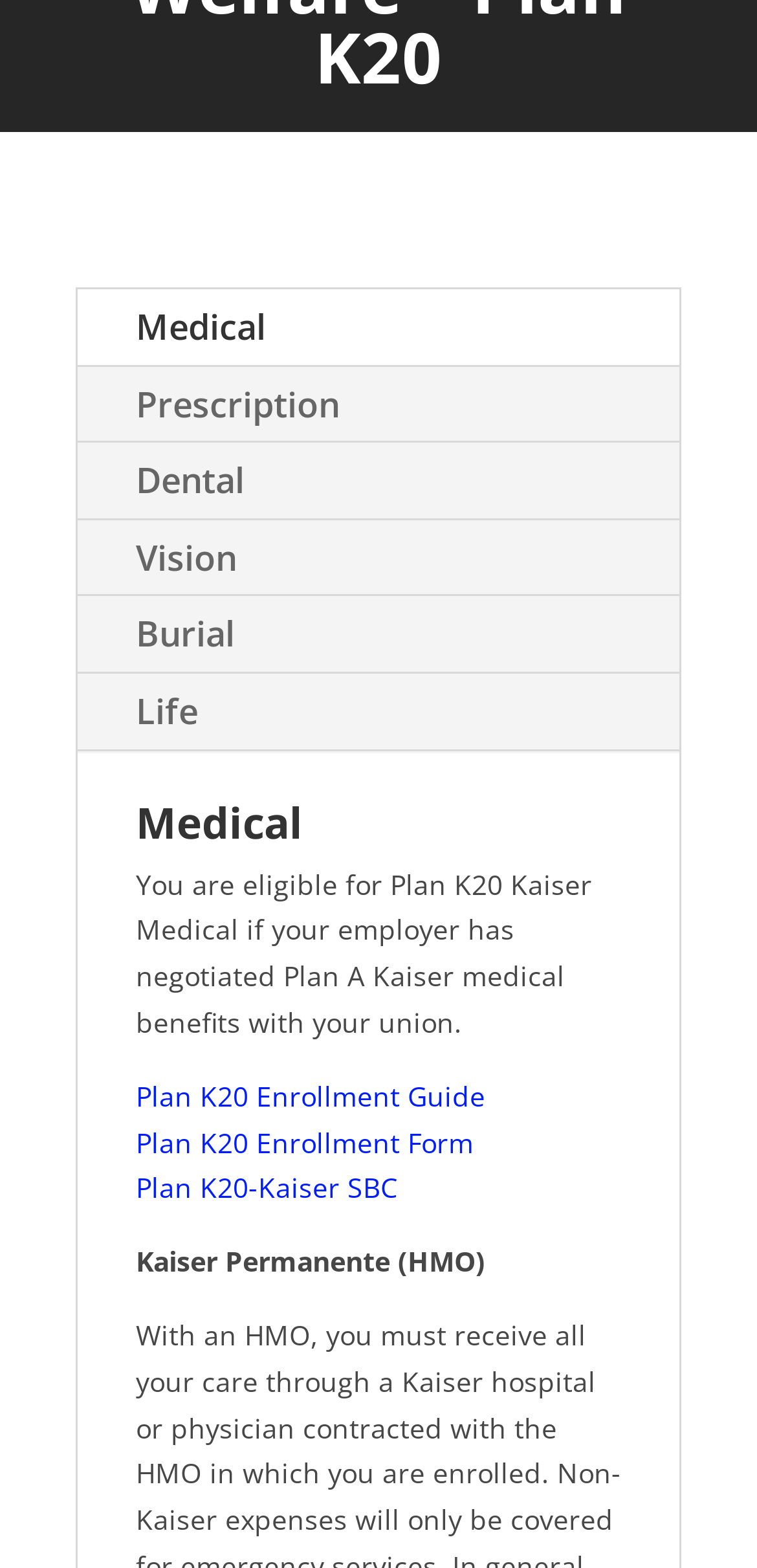Given the element description "Plan K20-Kaiser SBC" in the screenshot, predict the bounding box coordinates of that UI element.

[0.179, 0.746, 0.526, 0.769]